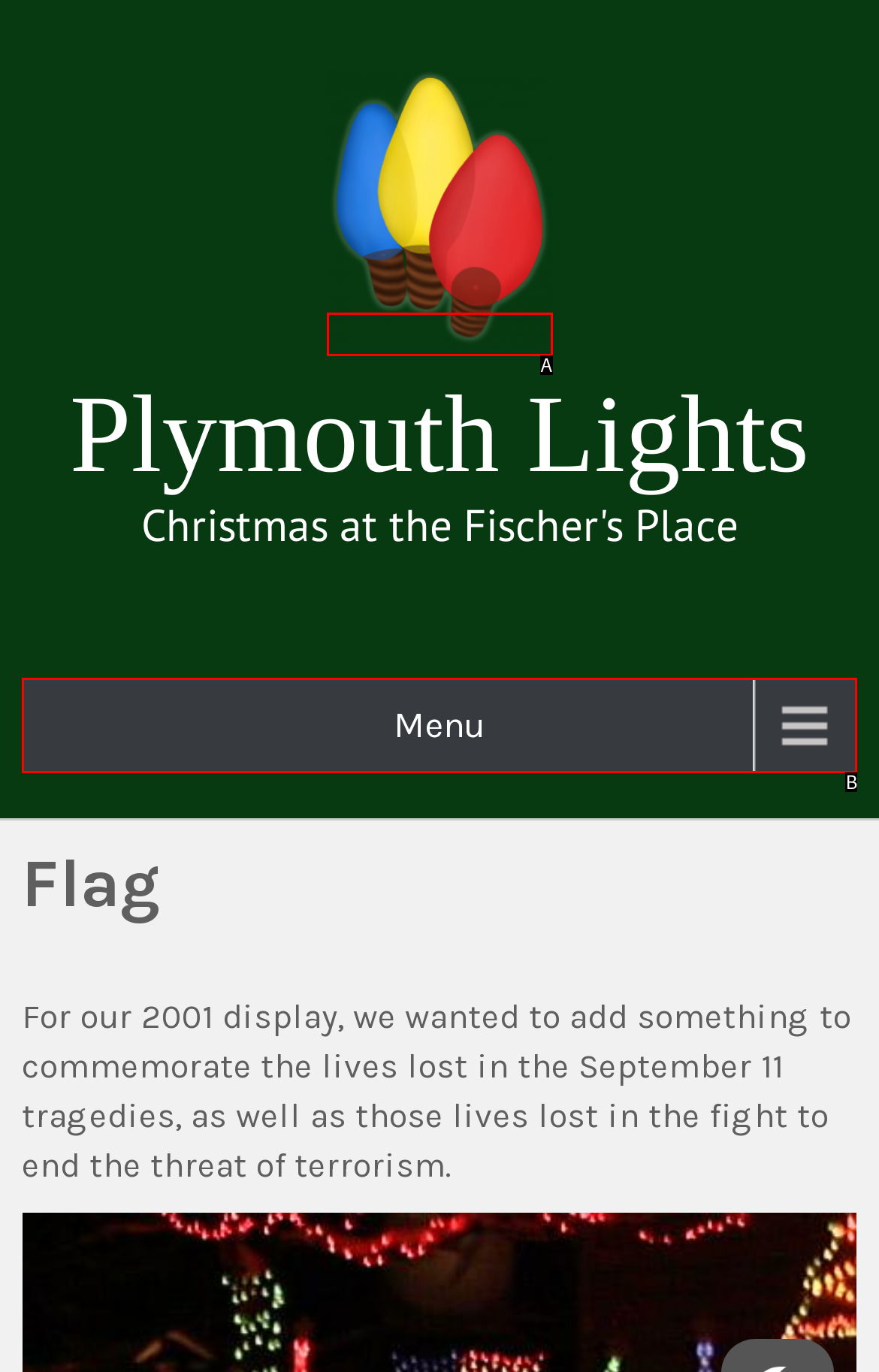From the provided choices, determine which option matches the description: parent_node: Plymouth Lights. Respond with the letter of the correct choice directly.

A